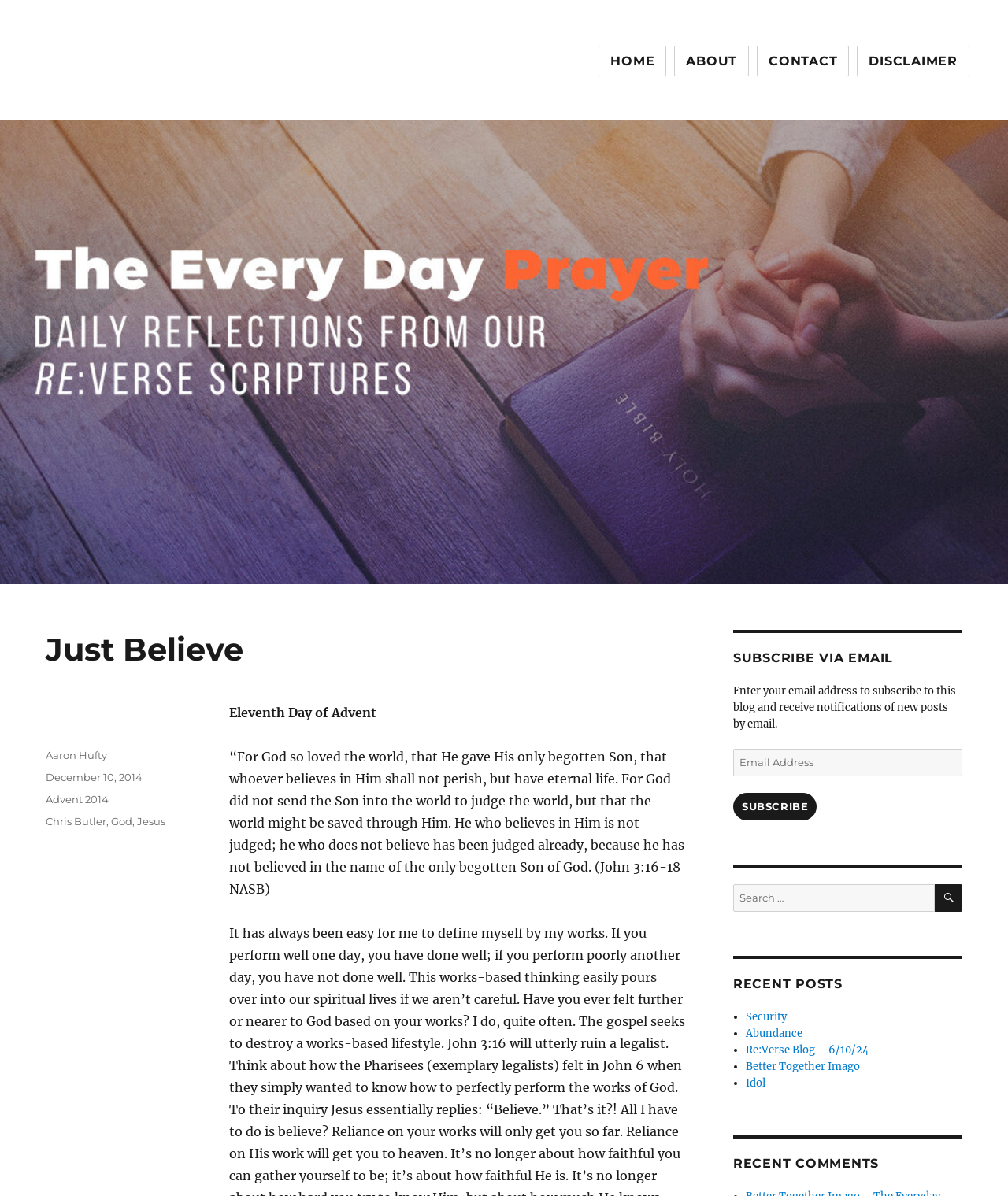Could you specify the bounding box coordinates for the clickable section to complete the following instruction: "Subscribe to the blog via email"?

[0.727, 0.626, 0.955, 0.649]